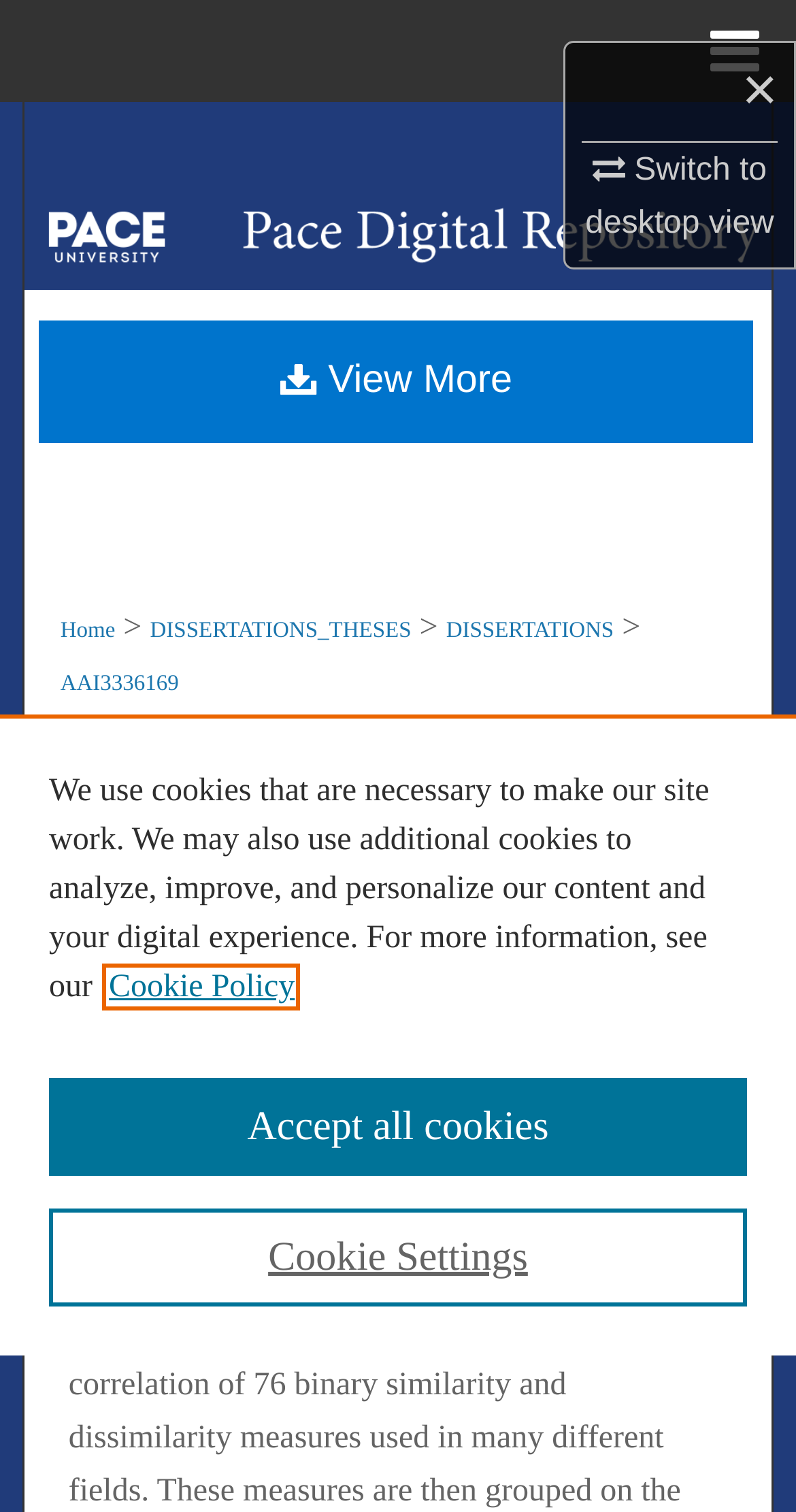Based on the element description Seung-Seok (Seung) Choi, Pace University, identify the bounding box coordinates for the UI element. The coordinates should be in the format (top-left x, top-left y, bottom-right x, bottom-right y) and within the 0 to 1 range.

[0.076, 0.664, 0.804, 0.687]